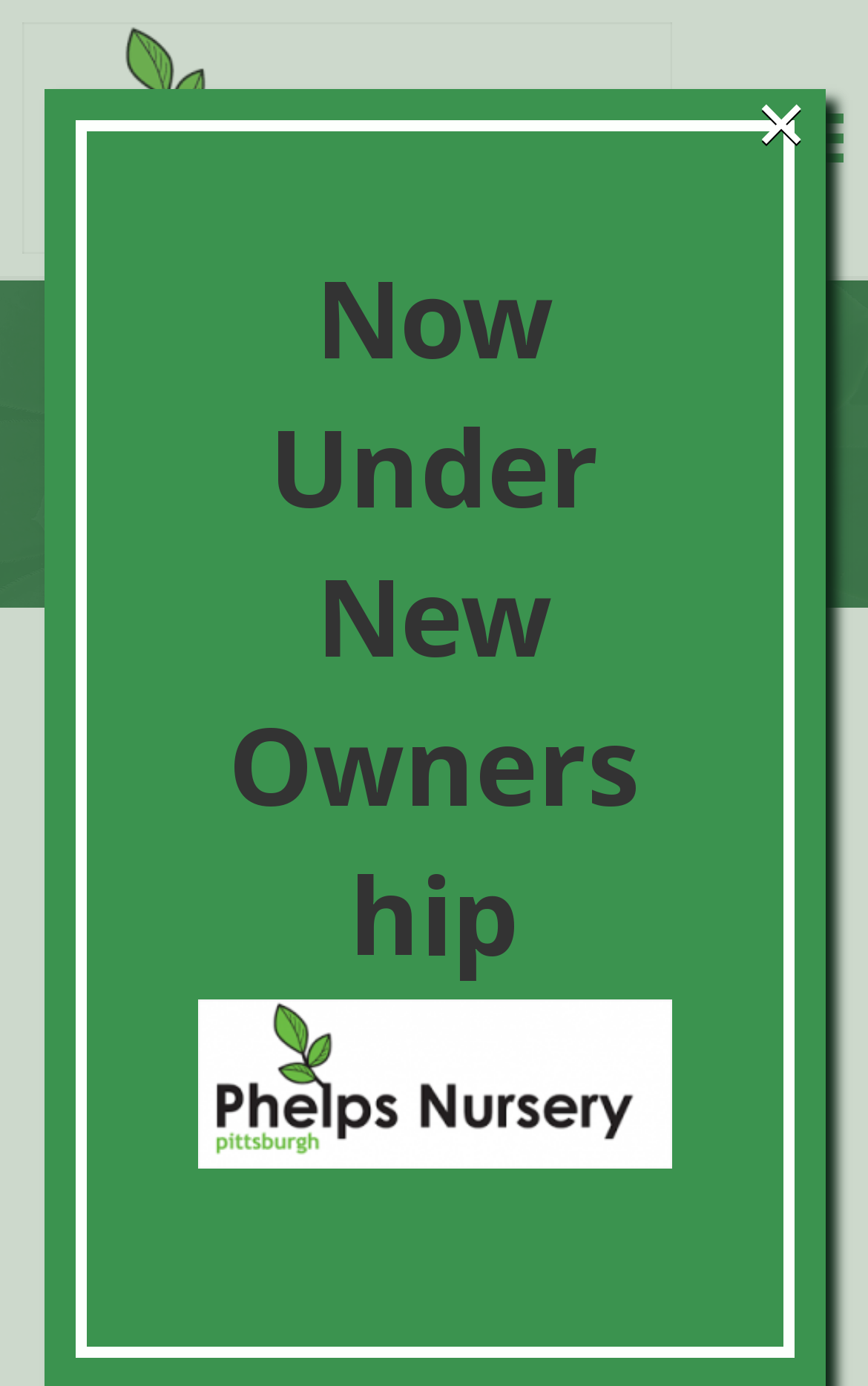Produce a meticulous description of the webpage.

The webpage is about Phelps Nursery's bulk materials, with a prominent logo at the top left corner. Below the logo, there is a heading that reads "Bulk Materials" in a large font, taking up most of the width of the page. 

Under the heading, a paragraph of text describes the types of bulk materials available, including shredded and screened topsoil, mushroom manure compost, natural hardwood bark mulch, and dyed brown and black mulch. This text is centered on the page and takes up about half of the page's height.

To the right of the logo, there is a smaller image with no description. At the top right corner, there is a close button, represented by an "×" symbol.

Further down the page, there is a heading that announces "Now Under New Ownership", which is positioned roughly in the middle of the page.